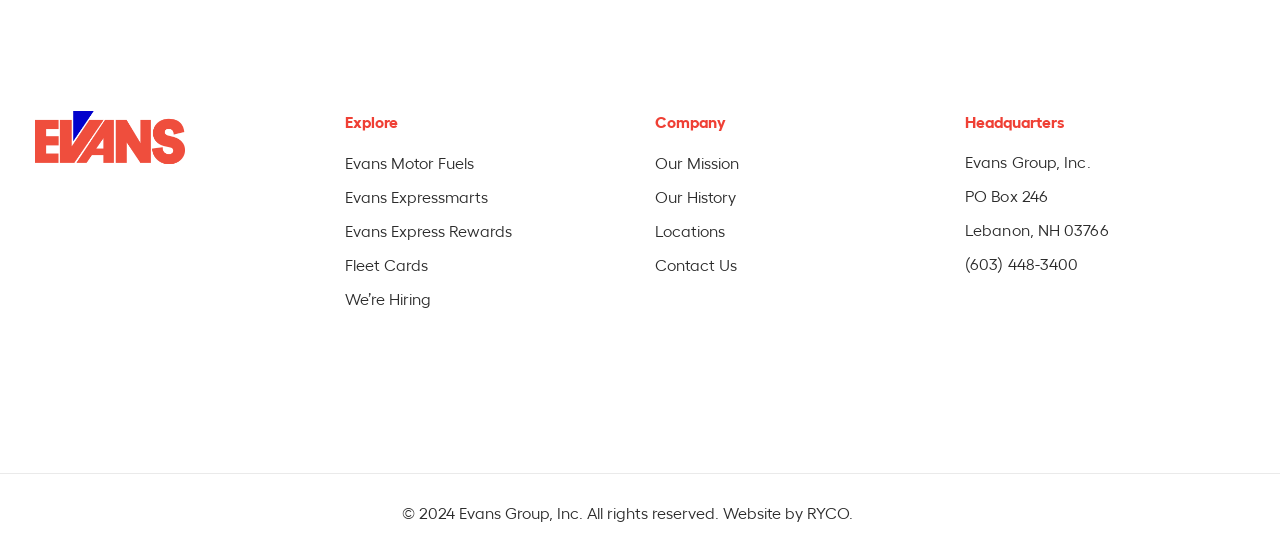Determine the bounding box coordinates for the HTML element mentioned in the following description: "We’re Hiring". The coordinates should be a list of four floats ranging from 0 to 1, represented as [left, top, right, bottom].

[0.27, 0.529, 0.337, 0.569]